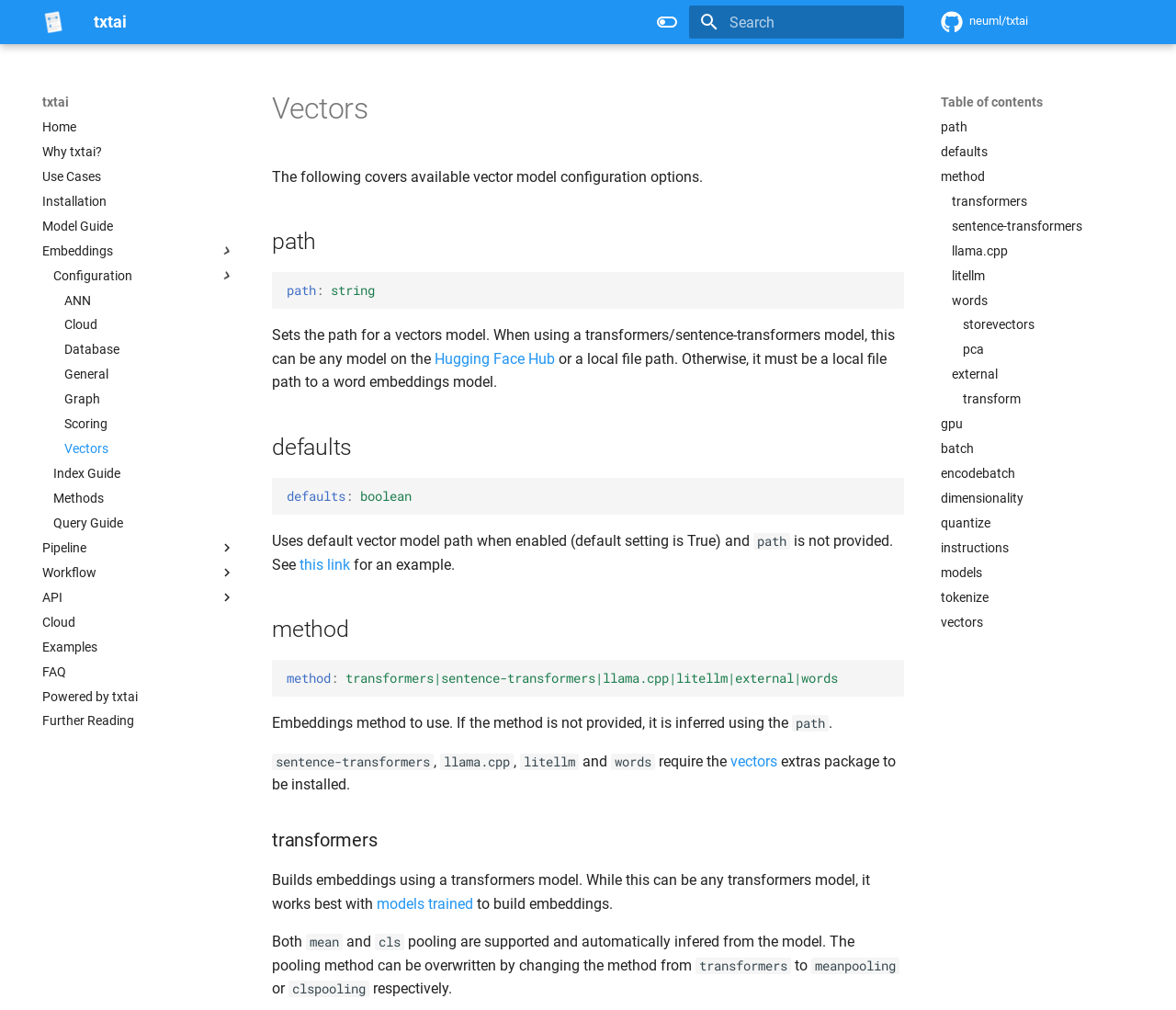Refer to the element description parent_node: txtai aria-label="txtai" title="txtai" and identify the corresponding bounding box in the screenshot. Format the coordinates as (top-left x, top-left y, bottom-right x, bottom-right y) with values in the range of 0 to 1.

[0.03, 0.004, 0.061, 0.04]